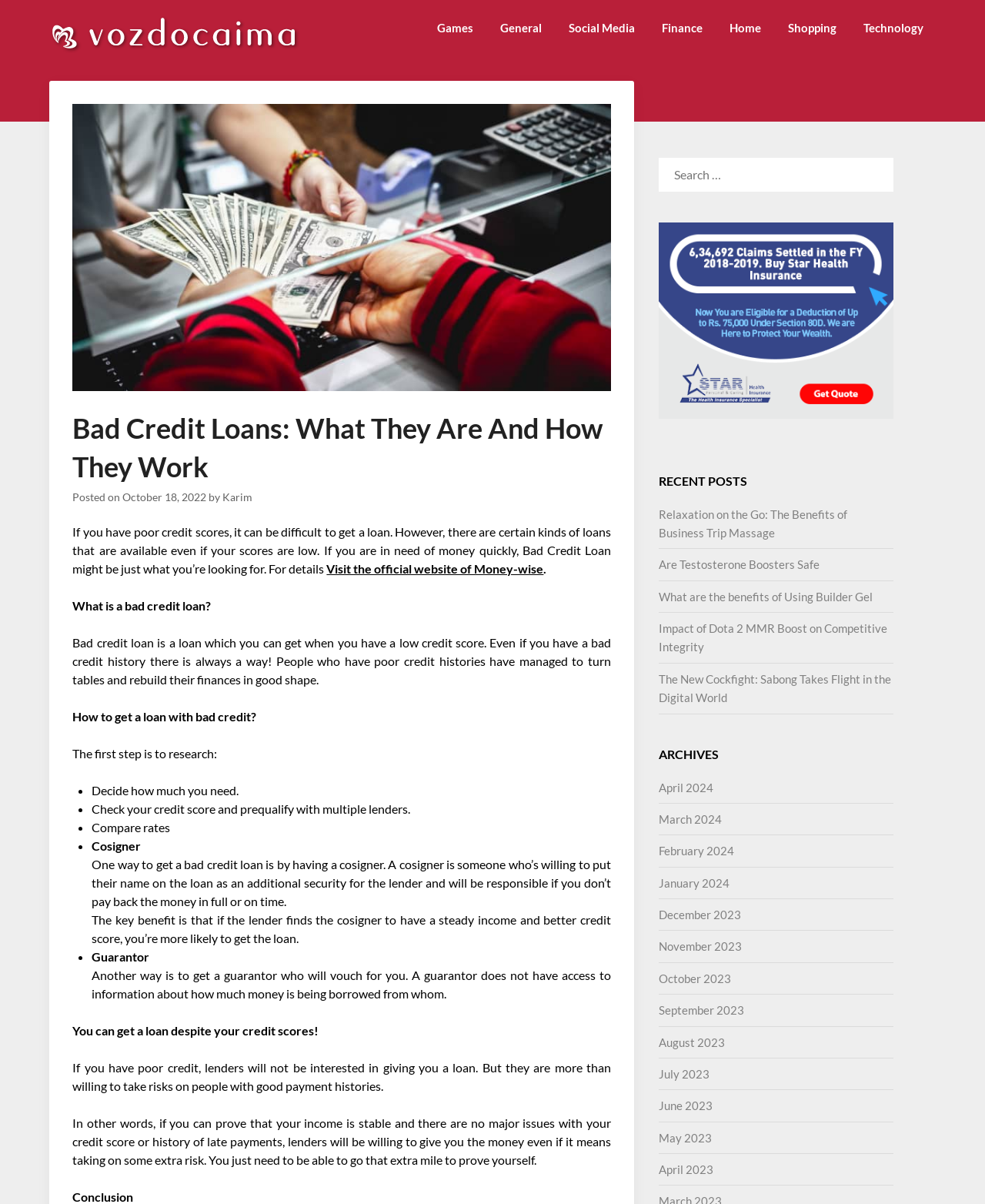Please find and give the text of the main heading on the webpage.

Bad Credit Loans: What They Are And How They Work